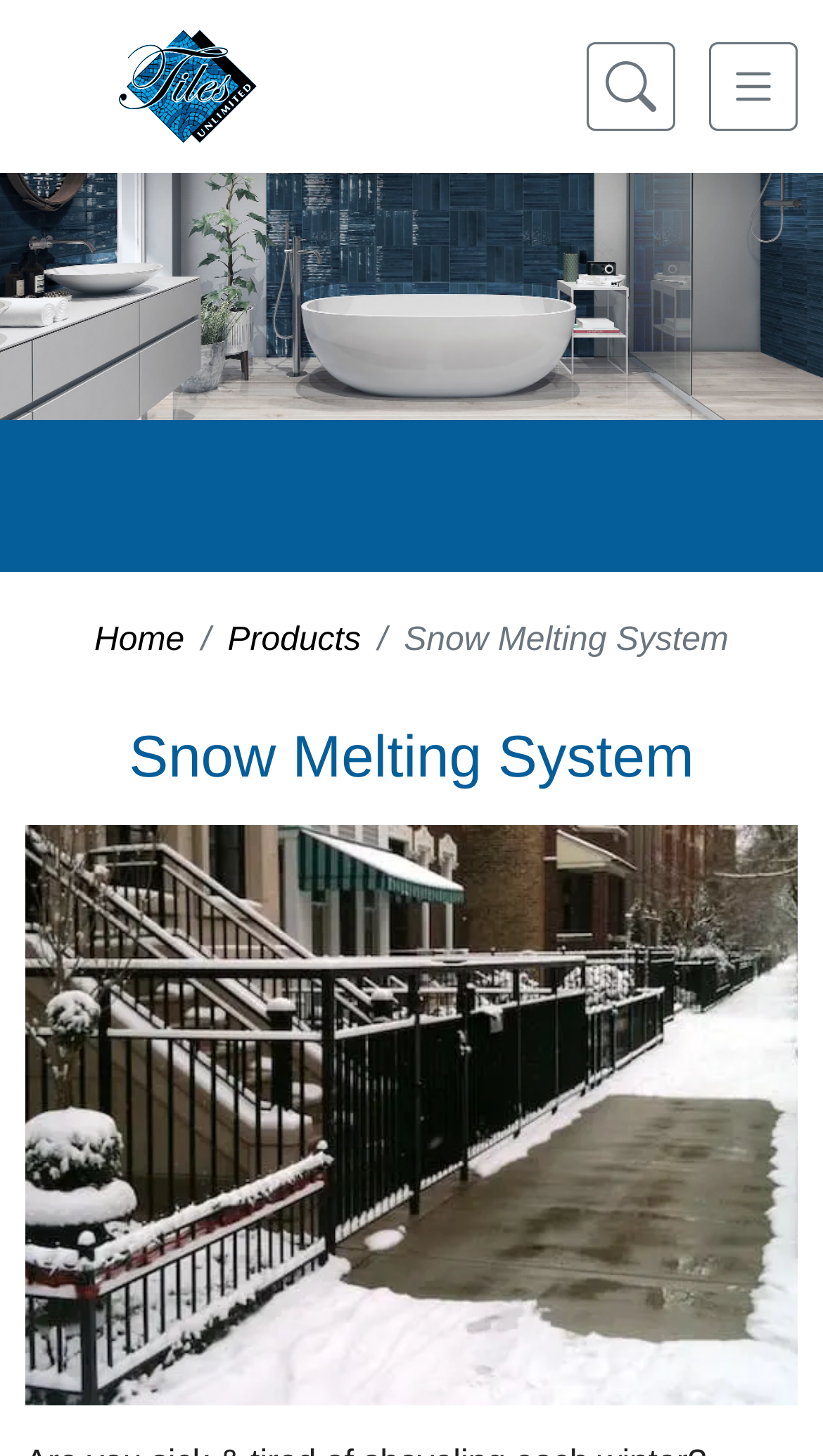Identify the bounding box for the element characterized by the following description: "aria-label="Toggle navigation"".

[0.862, 0.029, 0.969, 0.09]